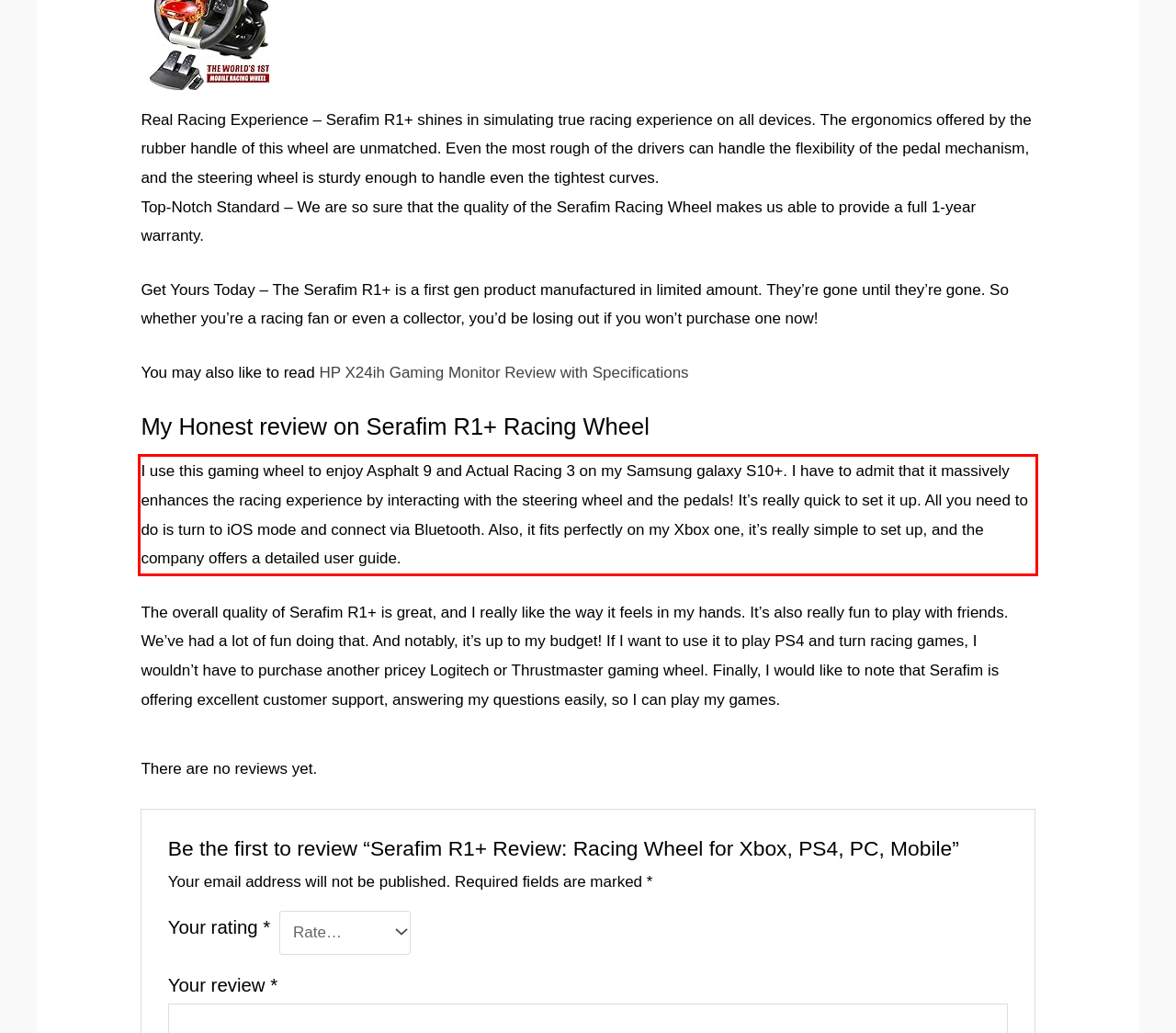Examine the webpage screenshot and use OCR to obtain the text inside the red bounding box.

I use this gaming wheel to enjoy Asphalt 9 and Actual Racing 3 on my Samsung galaxy S10+. I have to admit that it massively enhances the racing experience by interacting with the steering wheel and the pedals! It’s really quick to set it up. All you need to do is turn to iOS mode and connect via Bluetooth. Also, it fits perfectly on my Xbox one, it’s really simple to set up, and the company offers a detailed user guide.